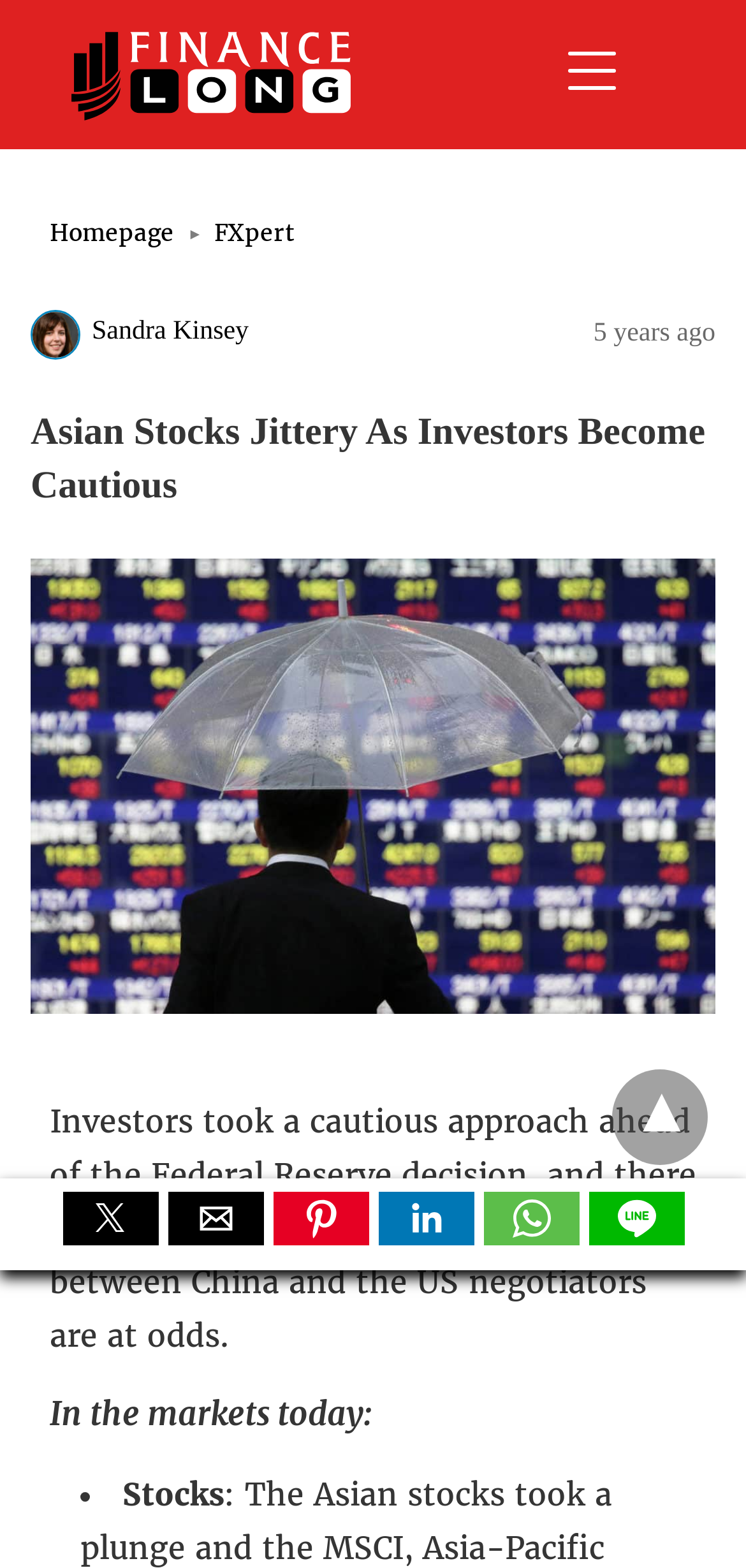Produce an extensive caption that describes everything on the webpage.

The webpage appears to be a news article or blog post focused on finance and economics. At the top, there is a header with the title "Asian Stocks Jittery As Investors Become Cautious" and a link to "FinanceLong" with an accompanying image. Below the title, there are several links to other pages, including "Homepage" and "FXpert", as well as an image and a link to an author's profile, "Sandra Kinsey".

To the right of the title, there is a timestamp indicating that the article was published 5 years ago. Below the links, there is a large image related to the Asian stock market, taking up most of the width of the page.

The main content of the article begins below the image, with a paragraph summarizing the cautious approach of investors ahead of the Federal Reserve decision and the growing worry about trade talks between China and the US. This is followed by a heading "In the markets today:" and a list of points, starting with "Stocks".

At the bottom of the page, there are several social media buttons, including Twitter, email, Pinterest, LinkedIn, WhatsApp, and Line, allowing users to share the article. There is also a dropdown link at the bottom right corner of the page.